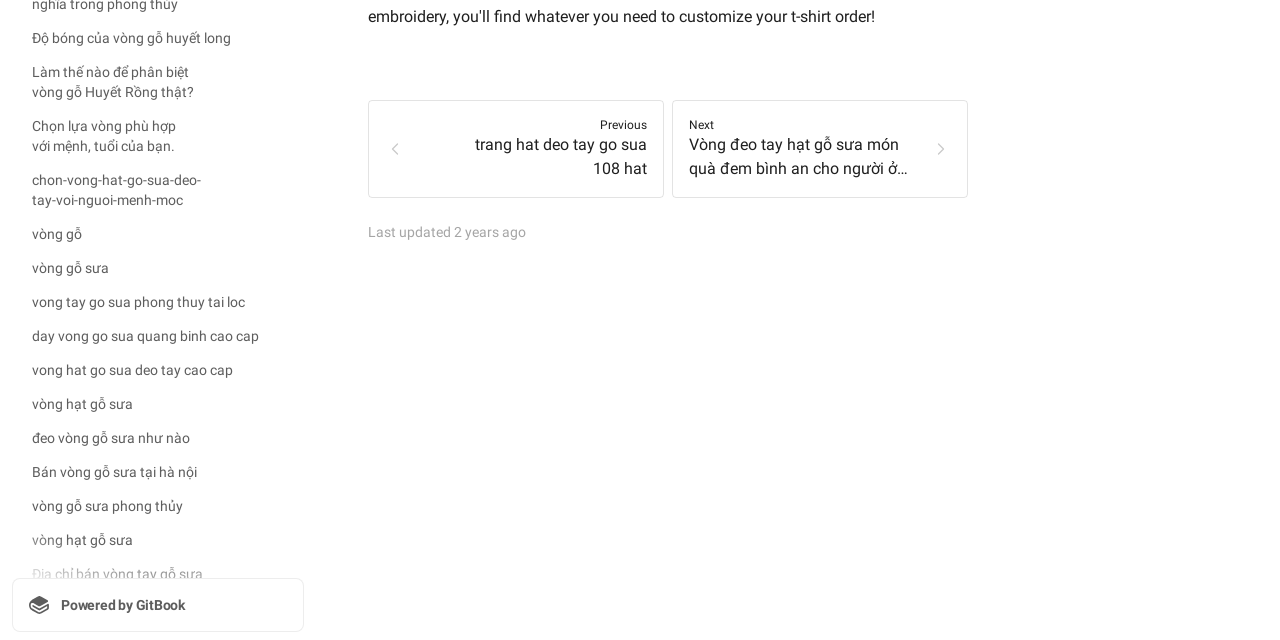Using the description: "chon-vong-hat-go-sua-deo-tay-voi-nguoi-menh-moc", determine the UI element's bounding box coordinates. Ensure the coordinates are in the format of four float numbers between 0 and 1, i.e., [left, top, right, bottom].

[0.009, 0.256, 0.238, 0.338]